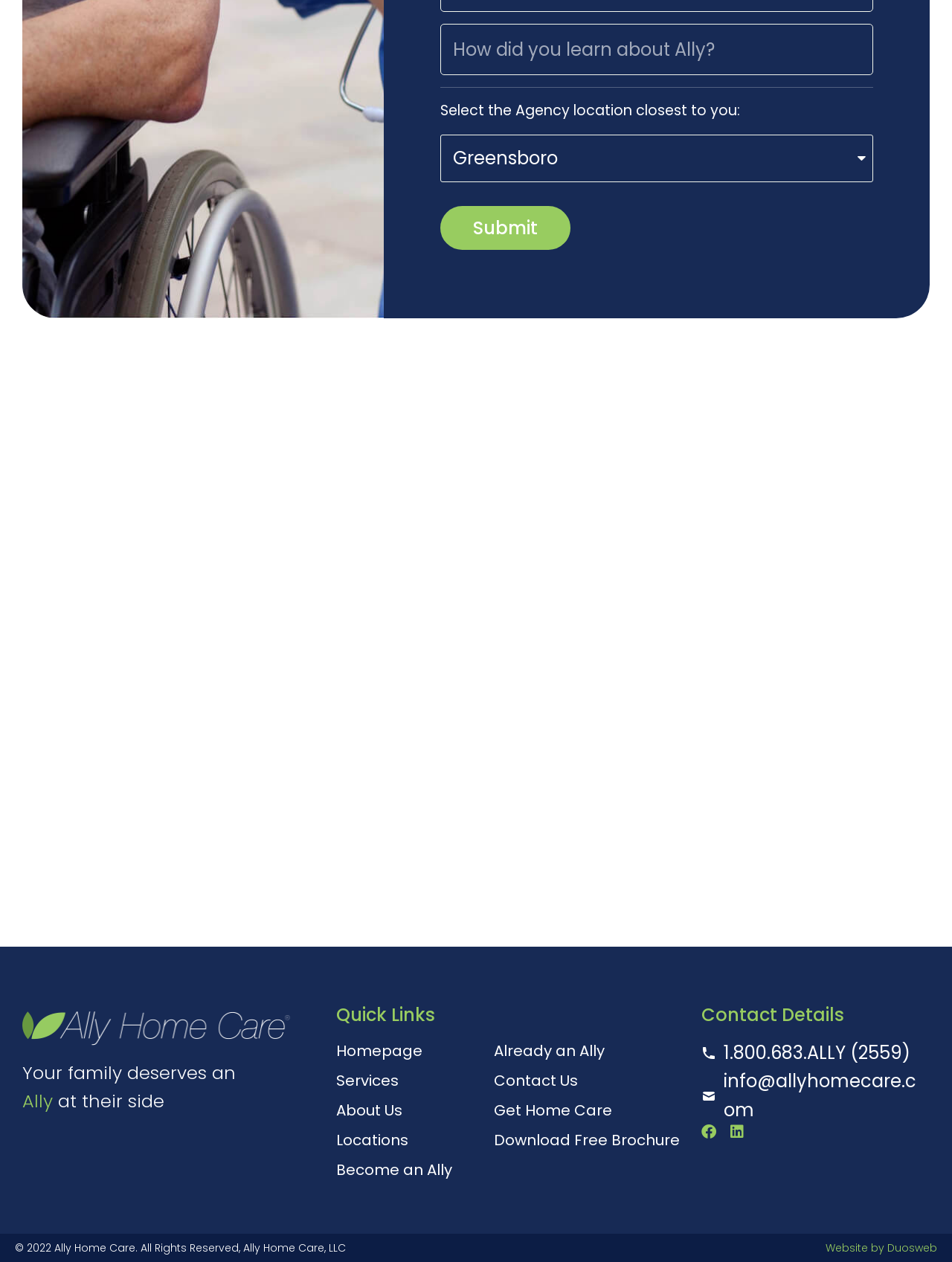Identify the bounding box coordinates of the region that should be clicked to execute the following instruction: "contact us".

[0.519, 0.786, 0.721, 0.805]